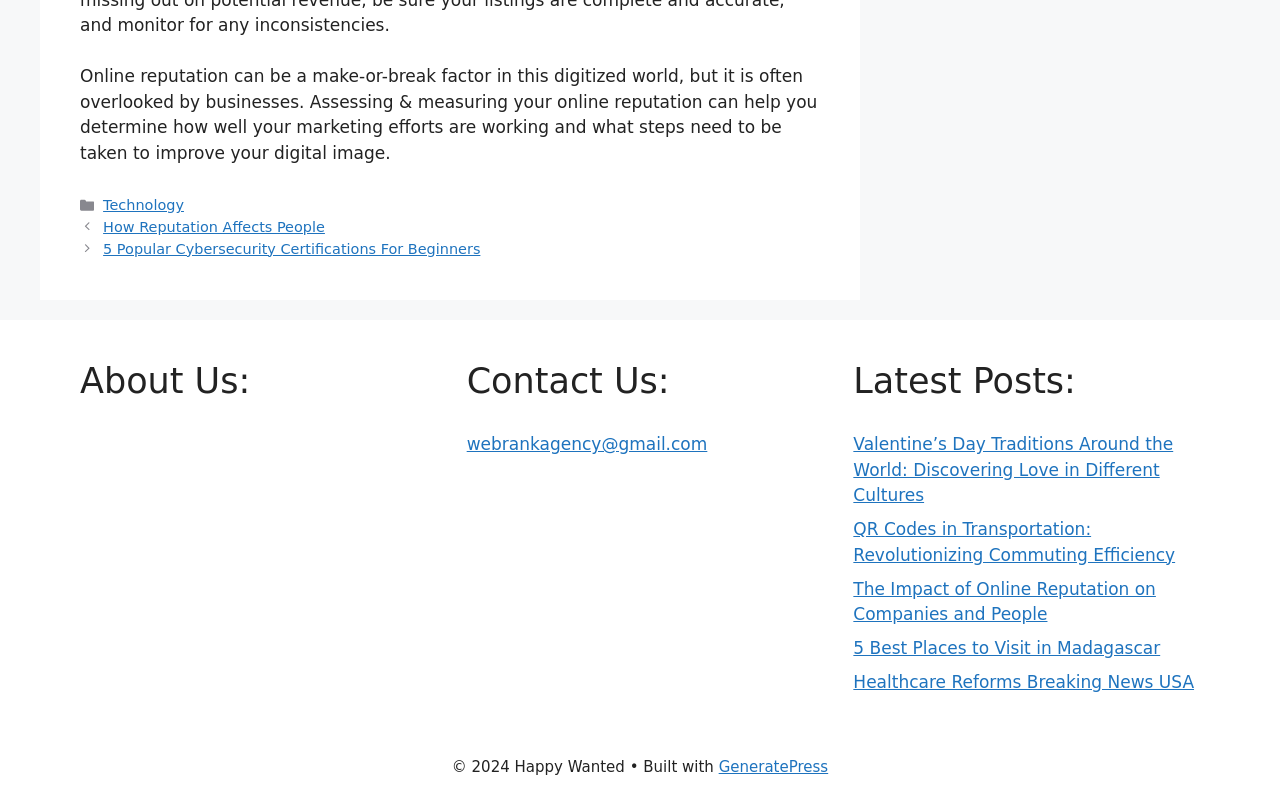Please find the bounding box coordinates of the clickable region needed to complete the following instruction: "visit the GeneratePress website". The bounding box coordinates must consist of four float numbers between 0 and 1, i.e., [left, top, right, bottom].

[0.561, 0.95, 0.647, 0.972]